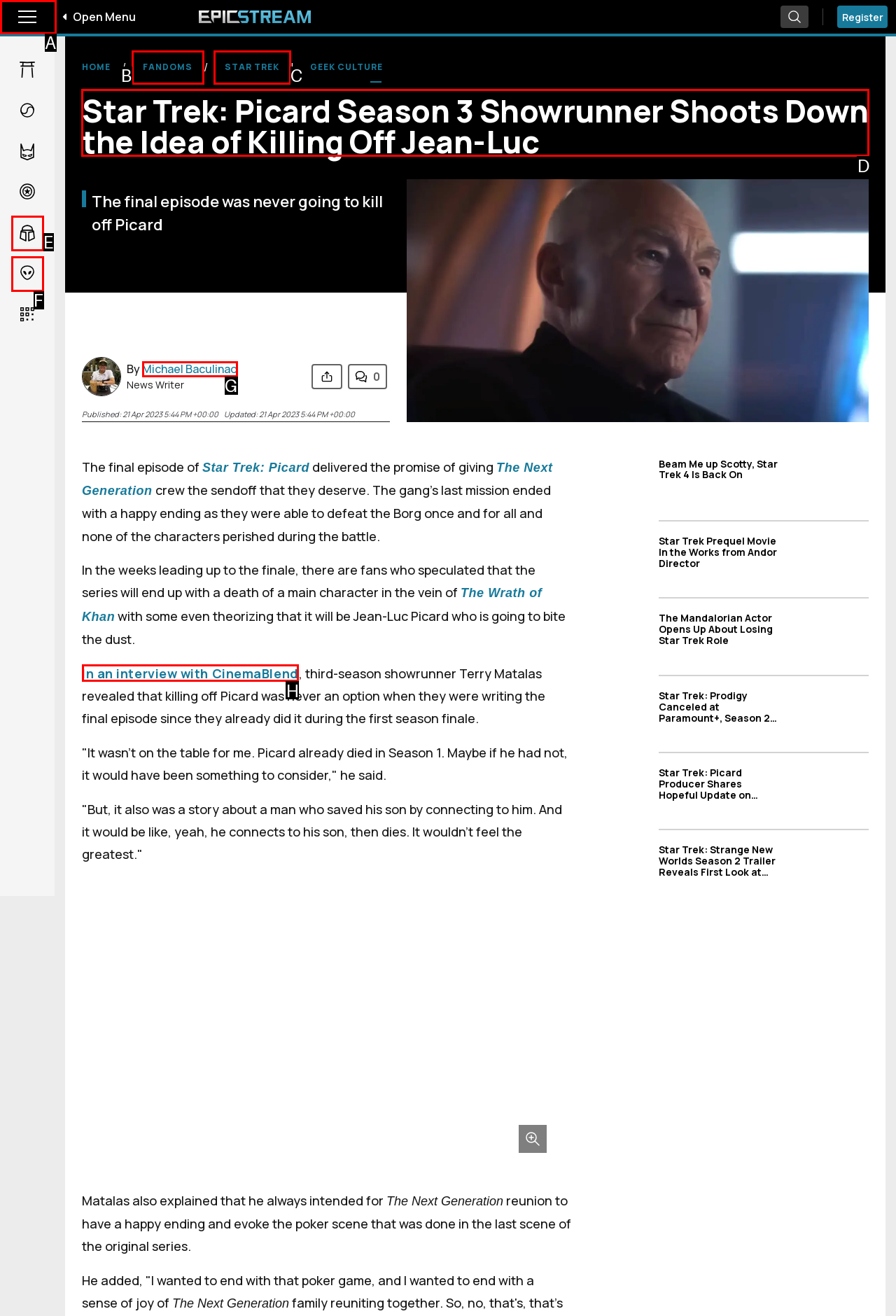Point out which UI element to click to complete this task: Read the article about Star Trek: Picard
Answer with the letter corresponding to the right option from the available choices.

D